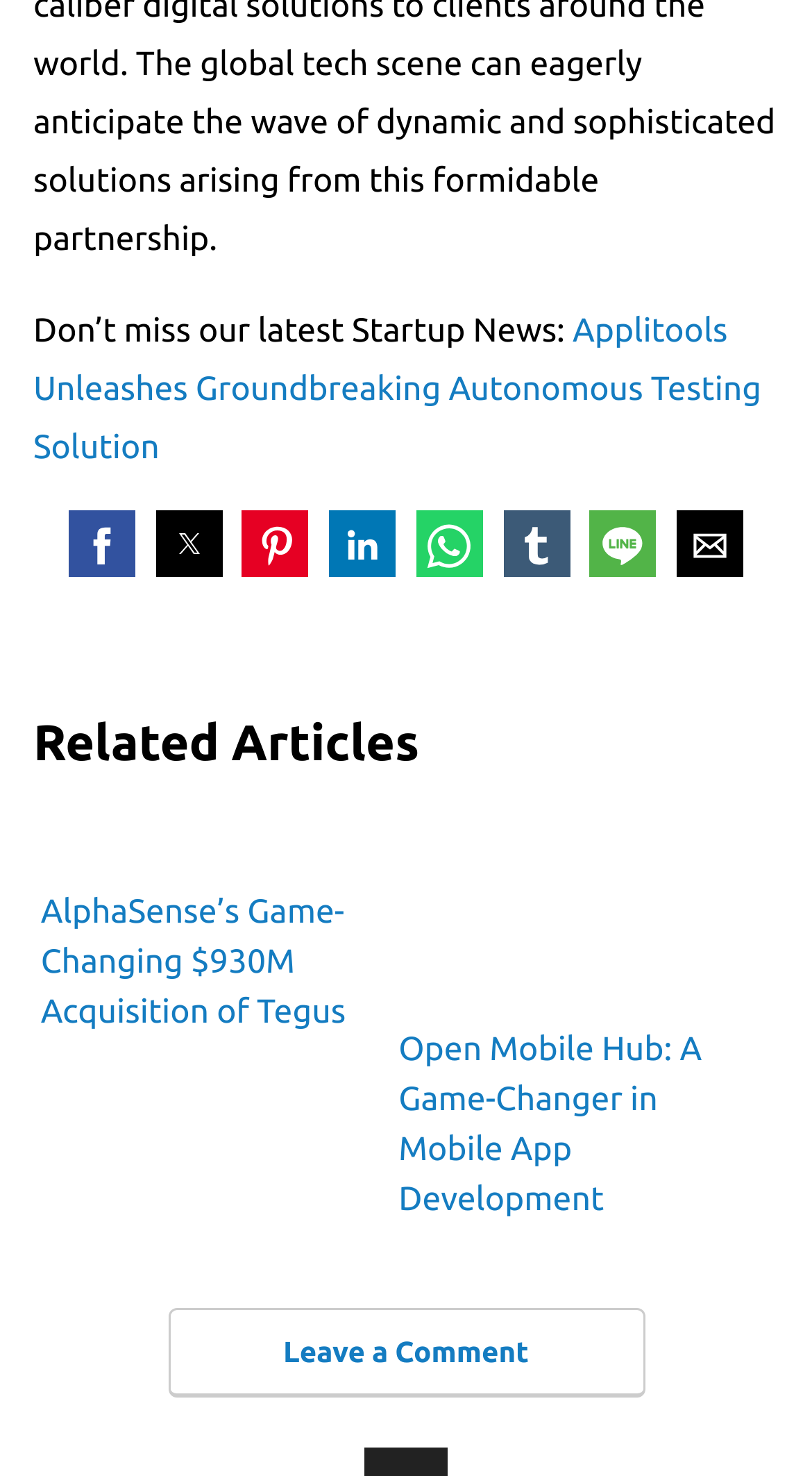Identify the bounding box of the UI element that matches this description: "Leave a Comment".

[0.206, 0.886, 0.794, 0.947]